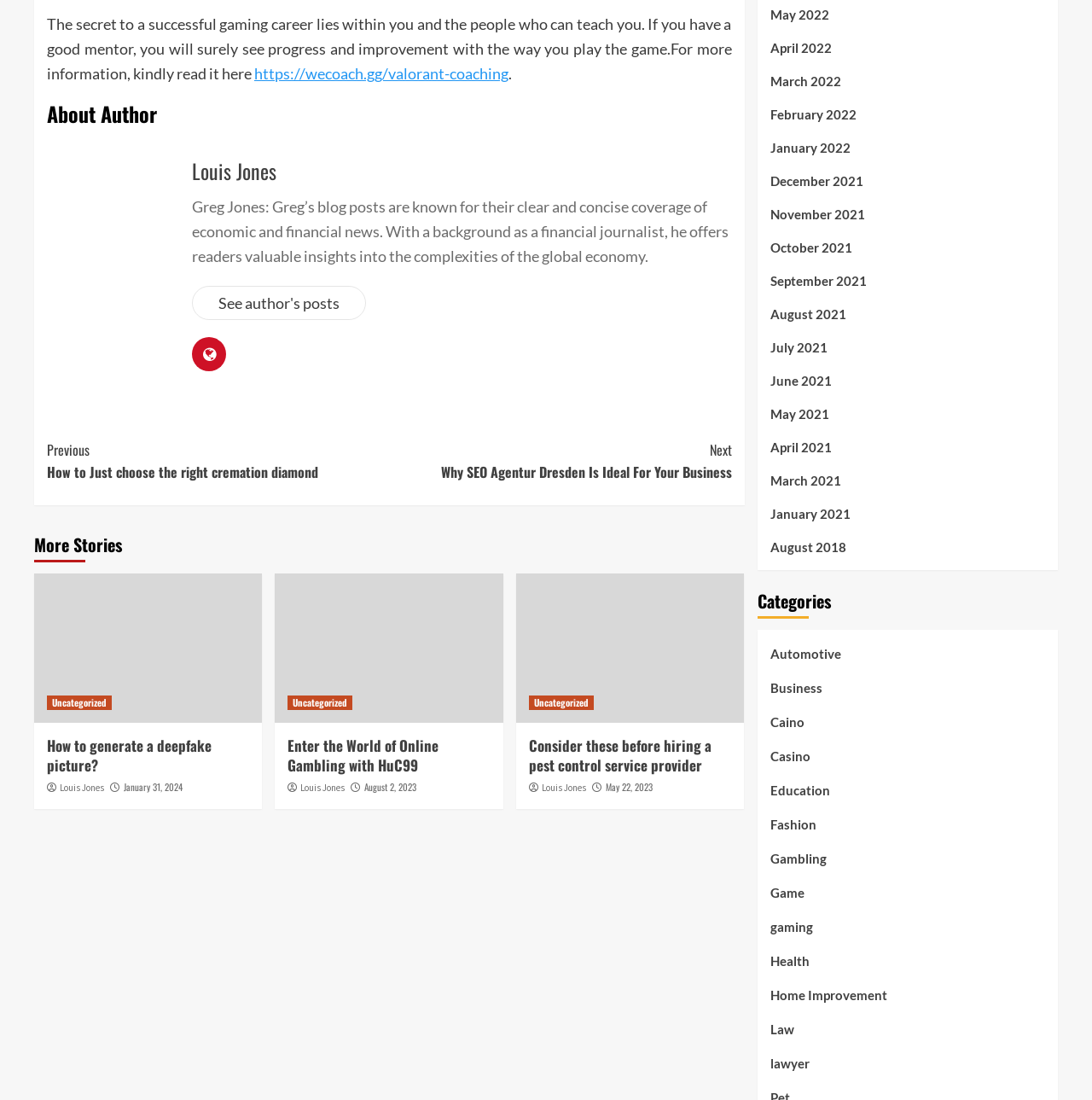Who is the author of the article 'How to generate a deepfake picture?'
Your answer should be a single word or phrase derived from the screenshot.

Louis Jones